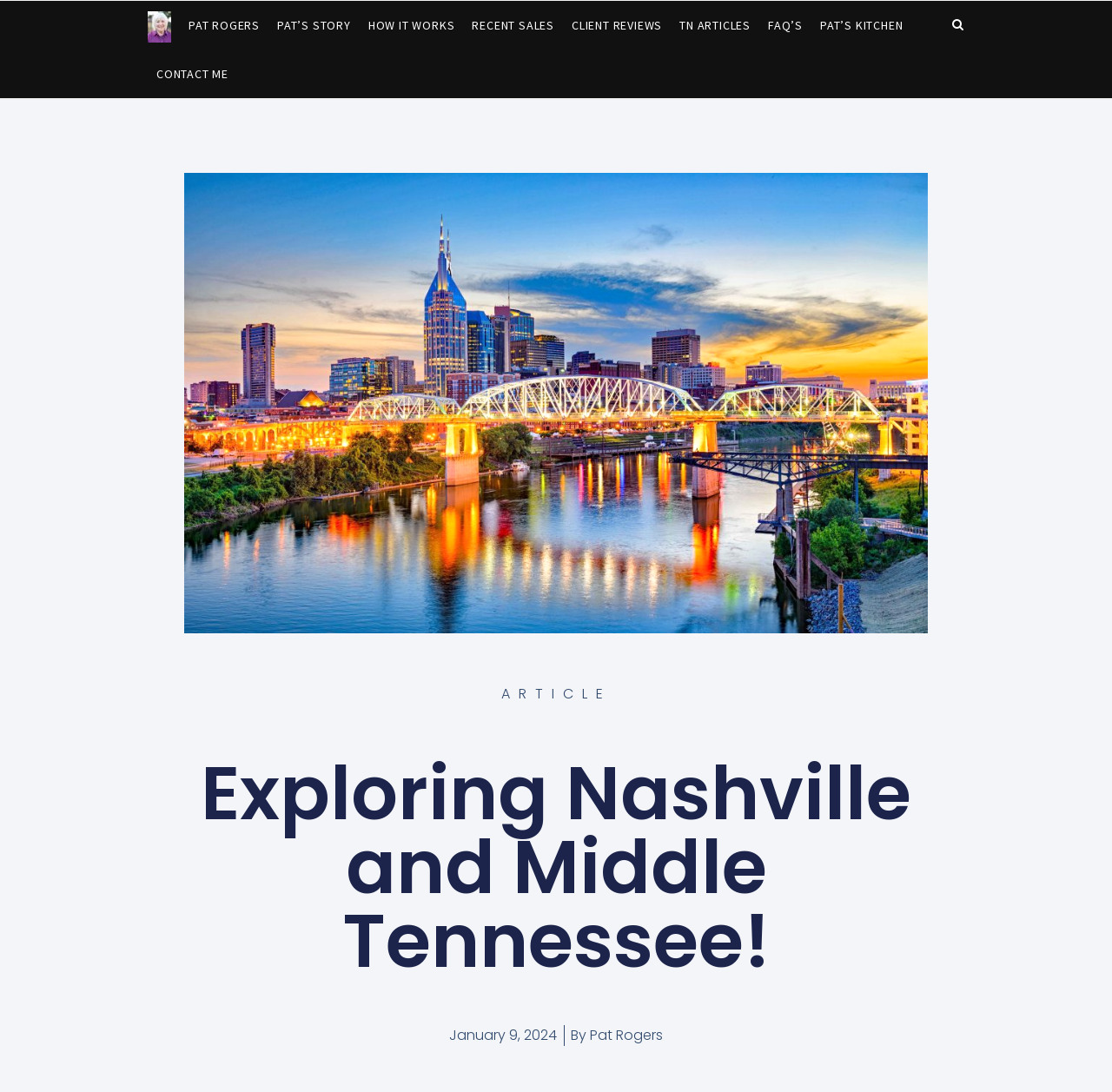How many links are in the top navigation bar?
Ensure your answer is thorough and detailed.

I counted the number of link elements in the top navigation bar, which are 'PAT’S STORY', 'HOW IT WORKS', 'RECENT SALES', 'CLIENT REVIEWS', 'TN ARTICLES', 'FAQ’S', 'PAT’S KITCHEN', and 'CONTACT ME'.